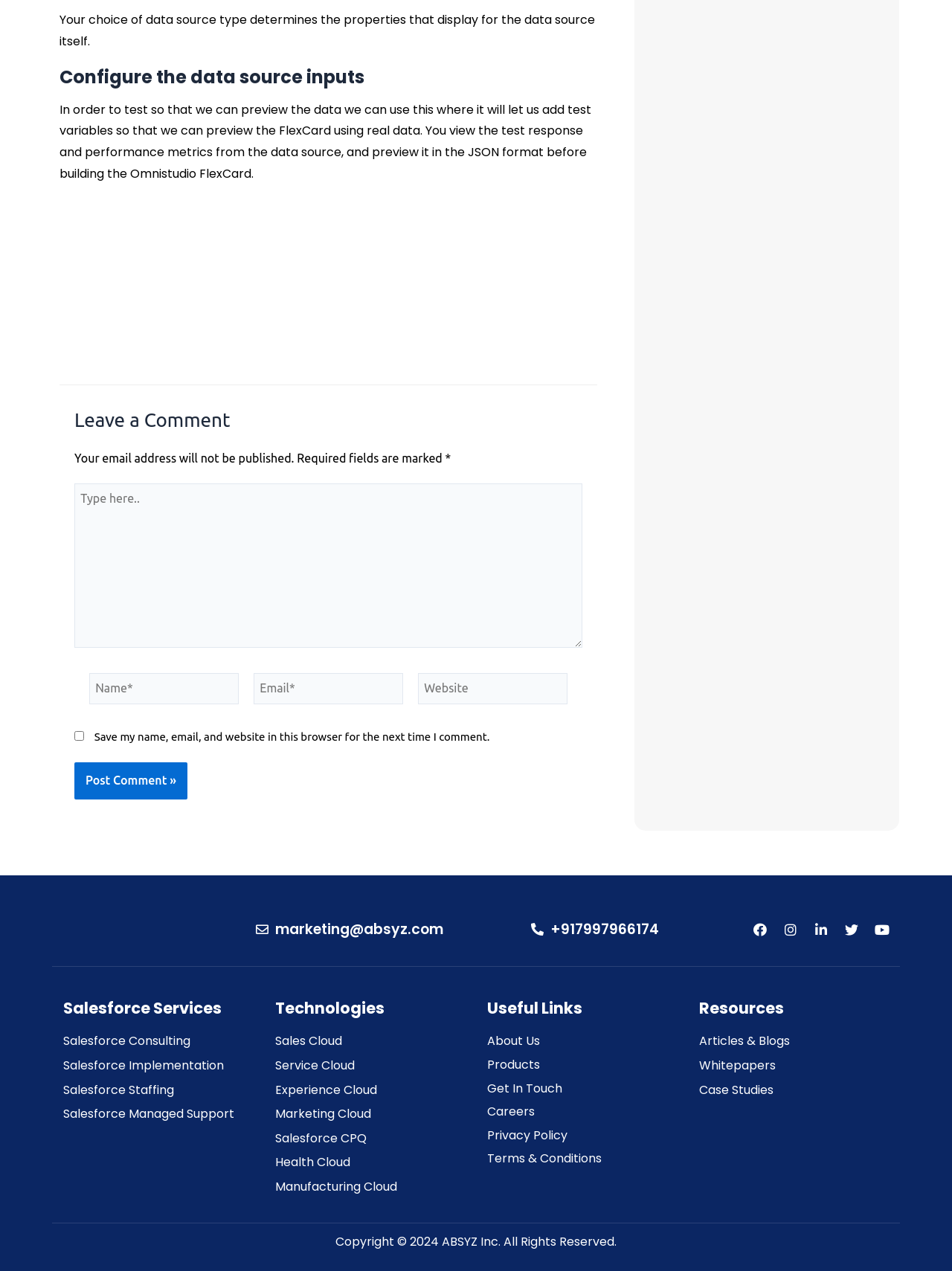What services are offered by ABSYZ Inc.?
Utilize the information in the image to give a detailed answer to the question.

The webpage has a section titled 'Salesforce Services' which lists various services offered by ABSYZ Inc., including Salesforce Consulting, Implementation, Staffing, and Managed Support. This suggests that the company provides a range of services related to Salesforce.